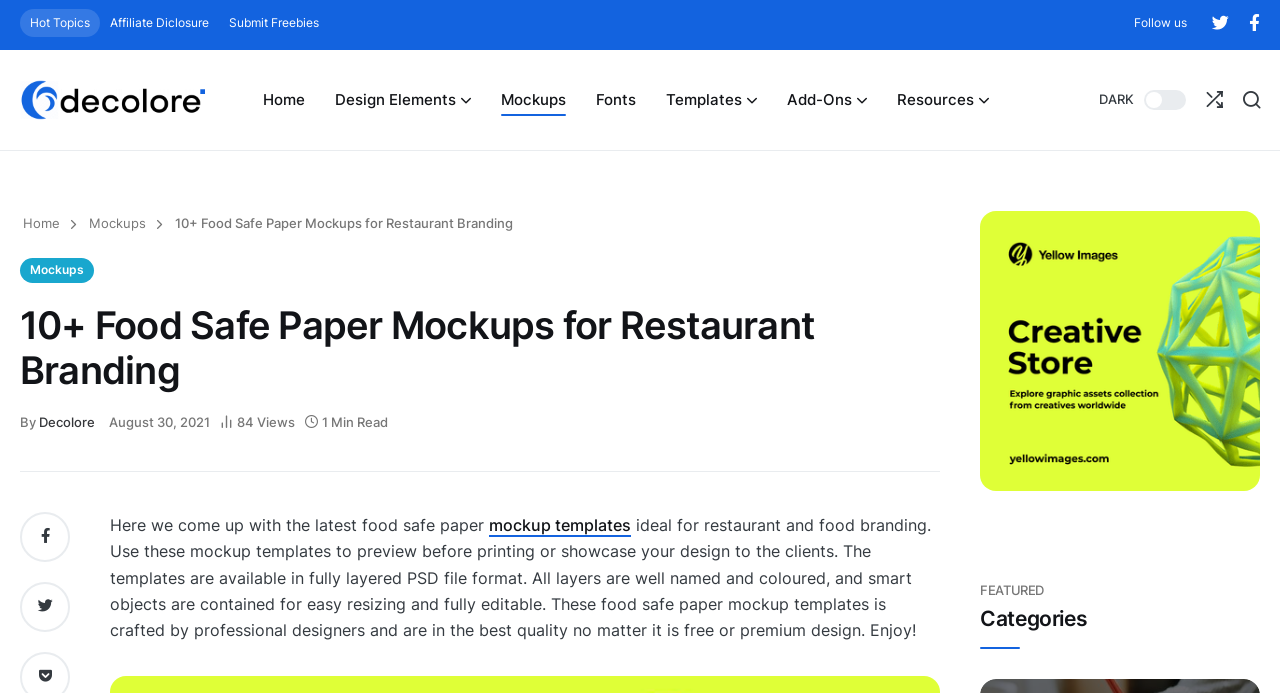What is the title or heading displayed on the webpage?

10+ Food Safe Paper Mockups for Restaurant Branding